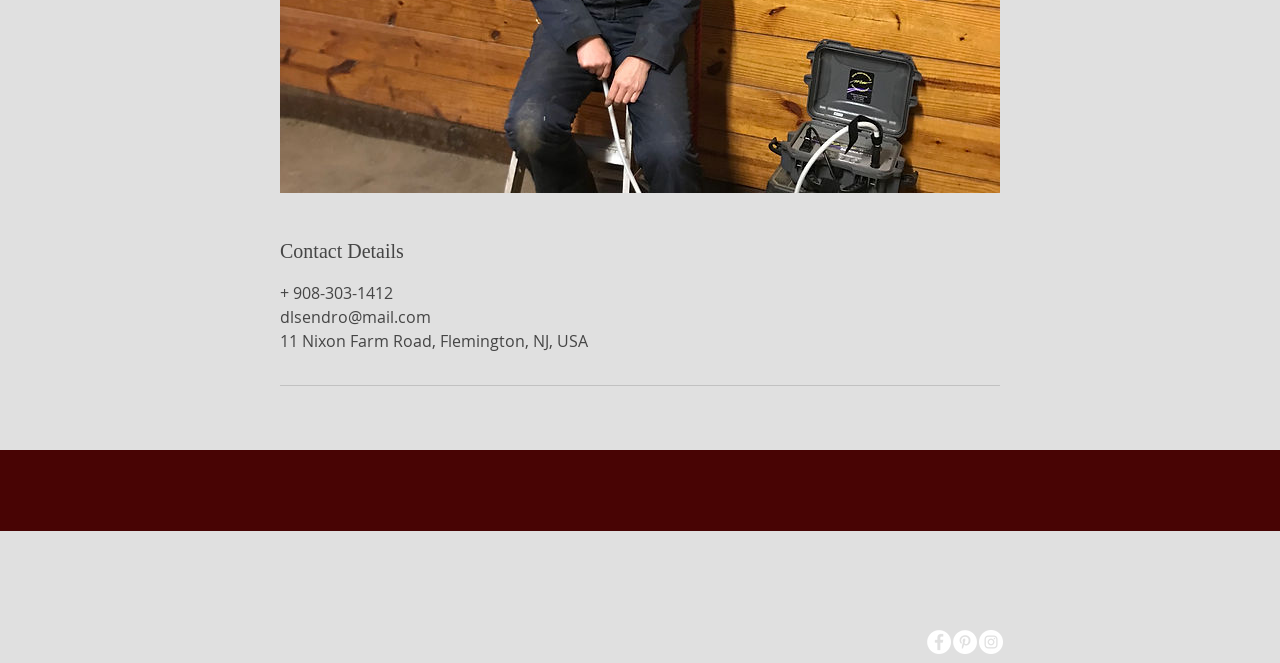What is the email address?
Give a comprehensive and detailed explanation for the question.

The email address can be found in the 'Contact Details' section, which is a heading element. Below this heading, there is a StaticText element with the email address 'dlsendro@mail.com'.